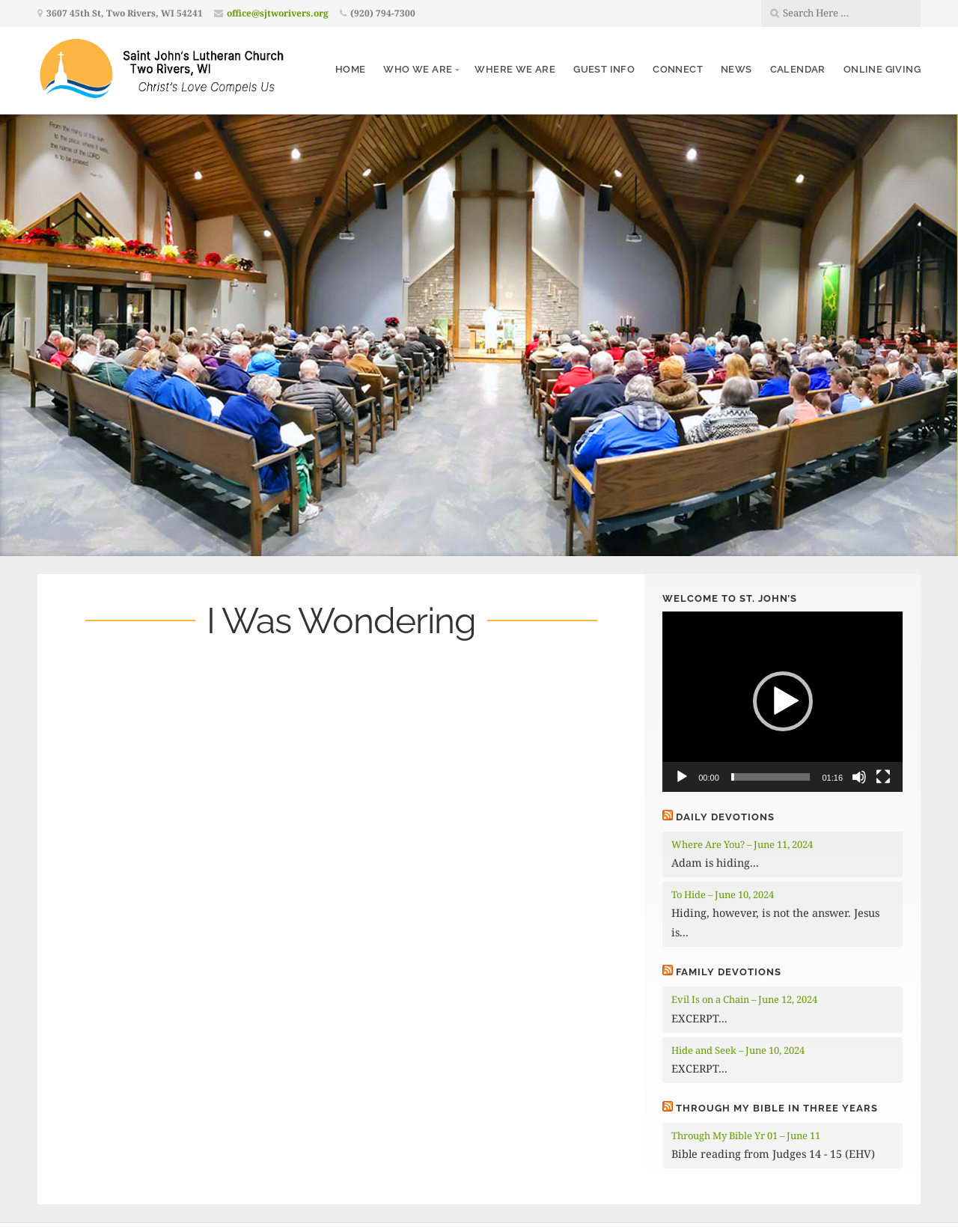Based on the provided description, "office@sjtworivers.org", find the bounding box of the corresponding UI element in the screenshot.

[0.237, 0.005, 0.343, 0.016]